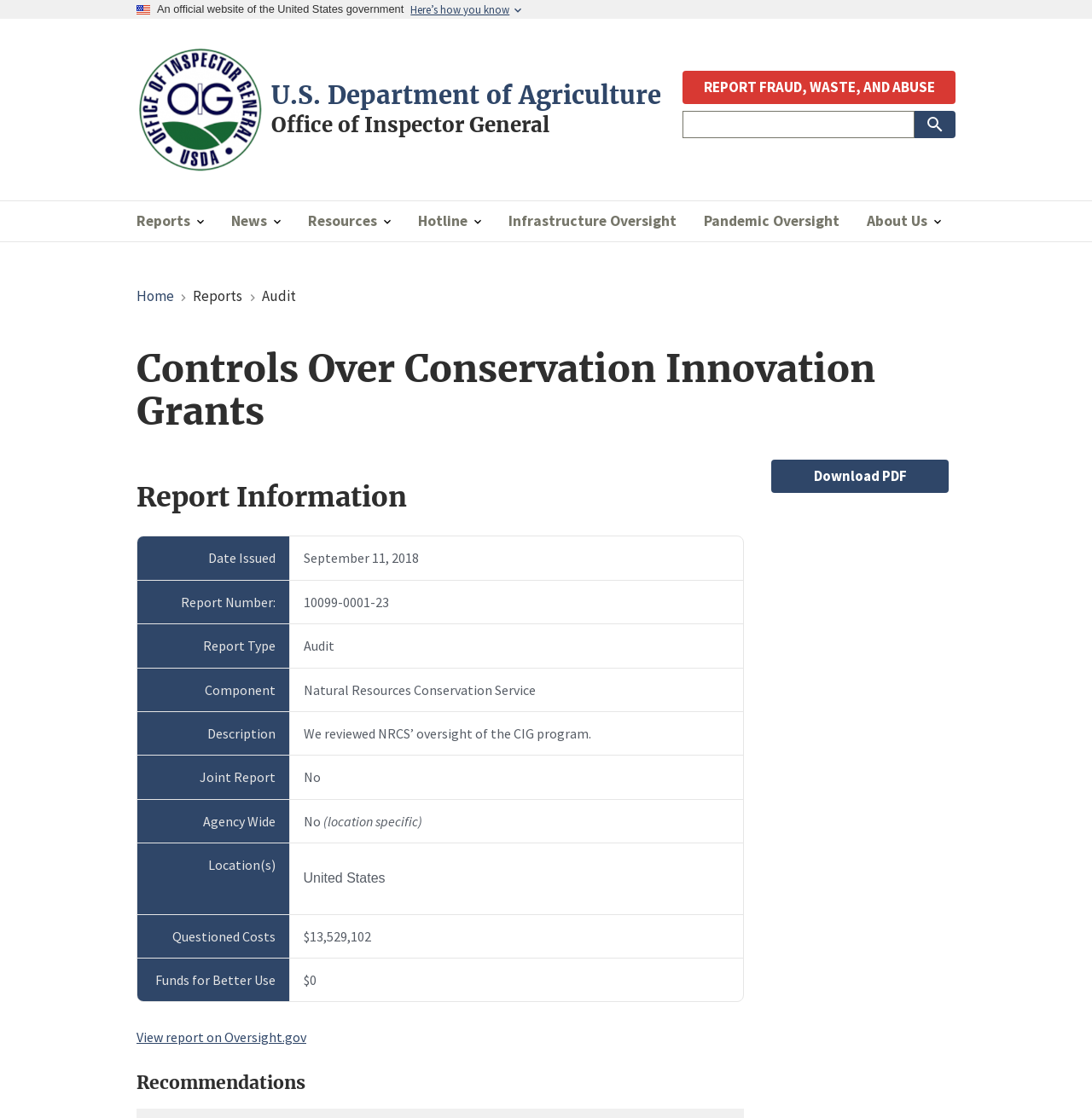What is the name of the department?
Refer to the screenshot and deliver a thorough answer to the question presented.

I found the answer by looking at the top navigation bar, where it says 'U.S. Department of Agriculture' next to the U.S. flag icon.